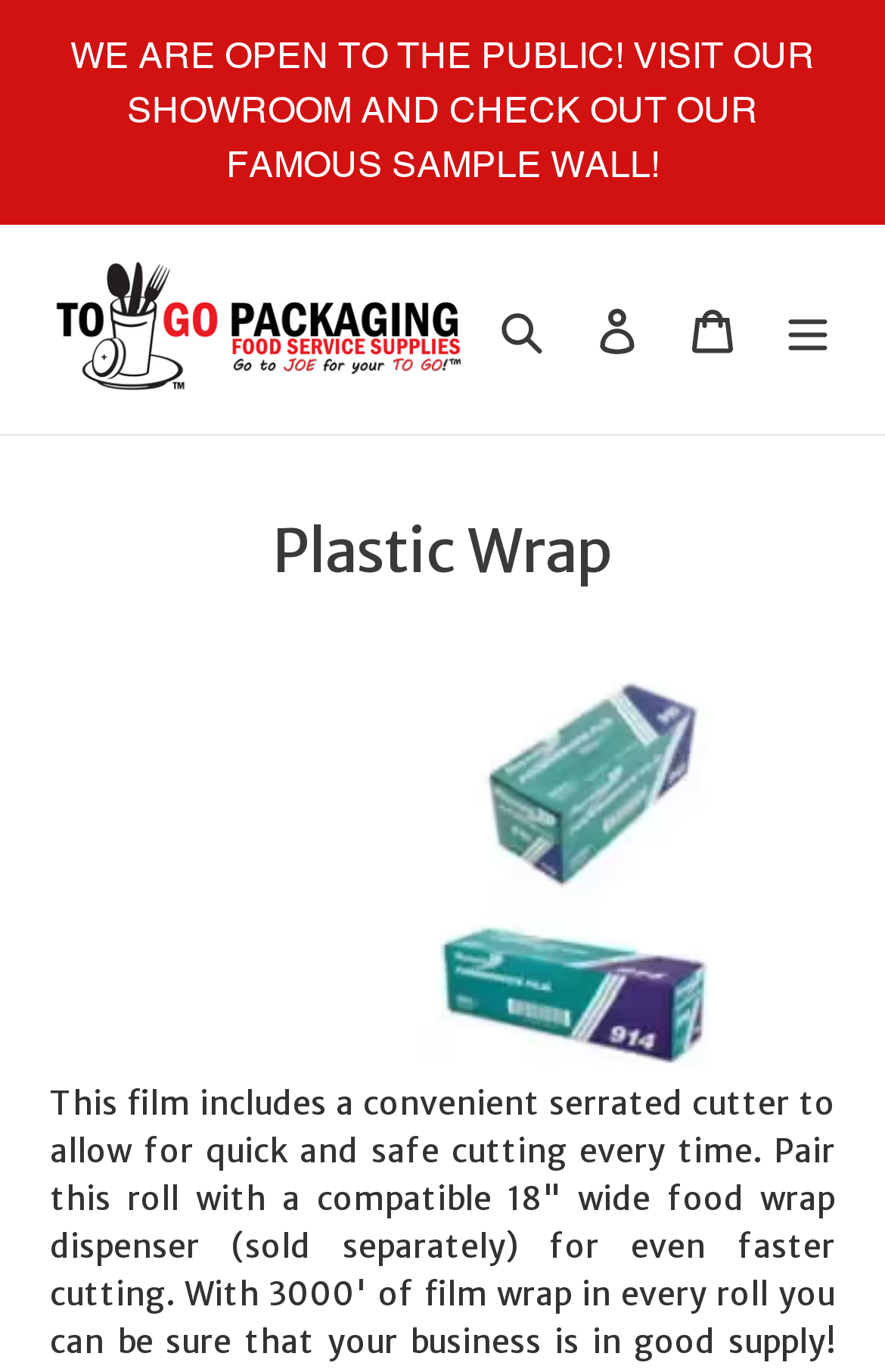Find the bounding box coordinates for the HTML element described as: "Cart 0 items". The coordinates should consist of four float values between 0 and 1, i.e., [left, top, right, bottom].

[0.751, 0.205, 0.859, 0.275]